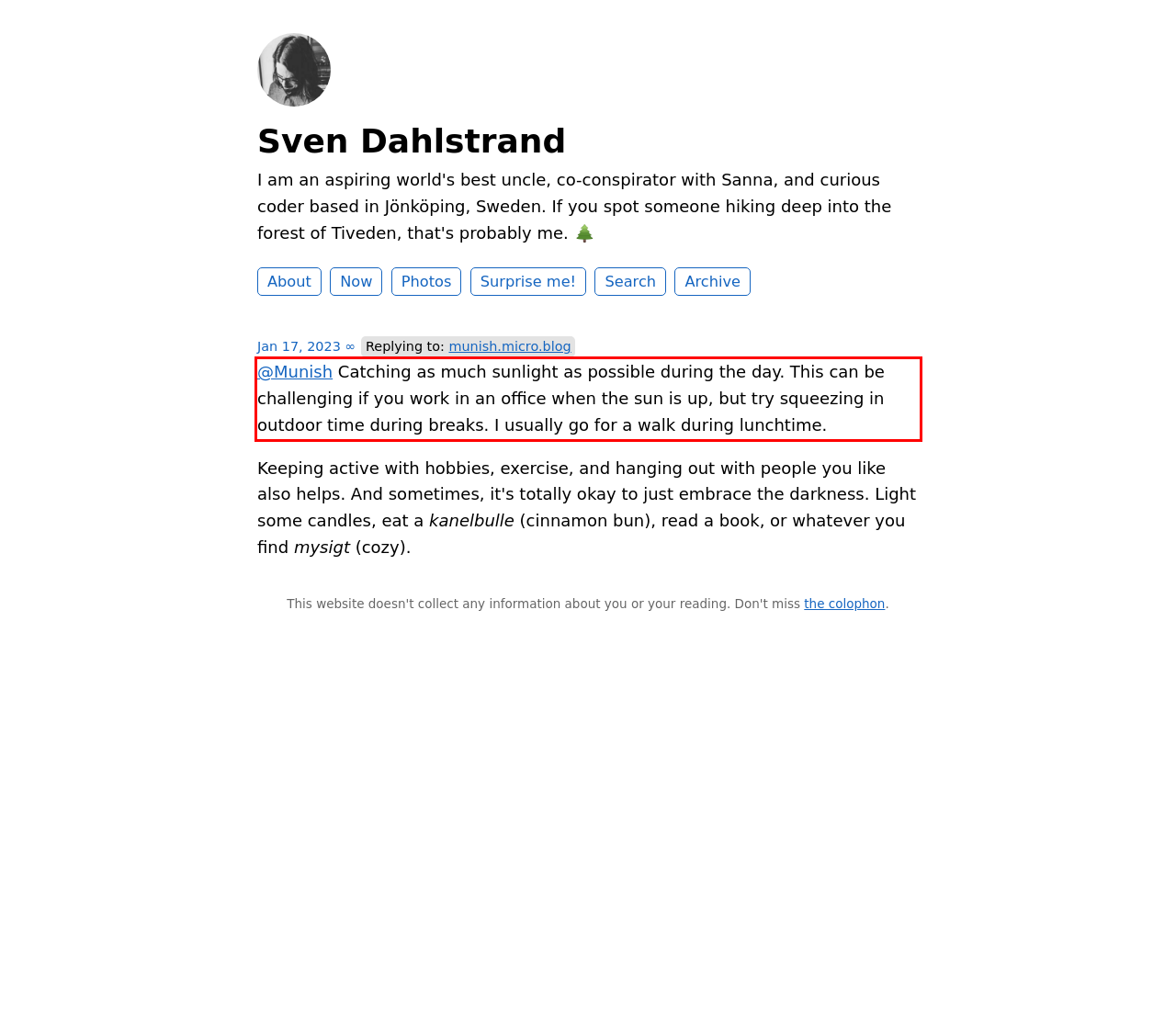You are given a screenshot showing a webpage with a red bounding box. Perform OCR to capture the text within the red bounding box.

@Munish Catching as much sunlight as possible during the day. This can be challenging if you work in an office when the sun is up, but try squeezing in outdoor time during breaks. I usually go for a walk during lunchtime.